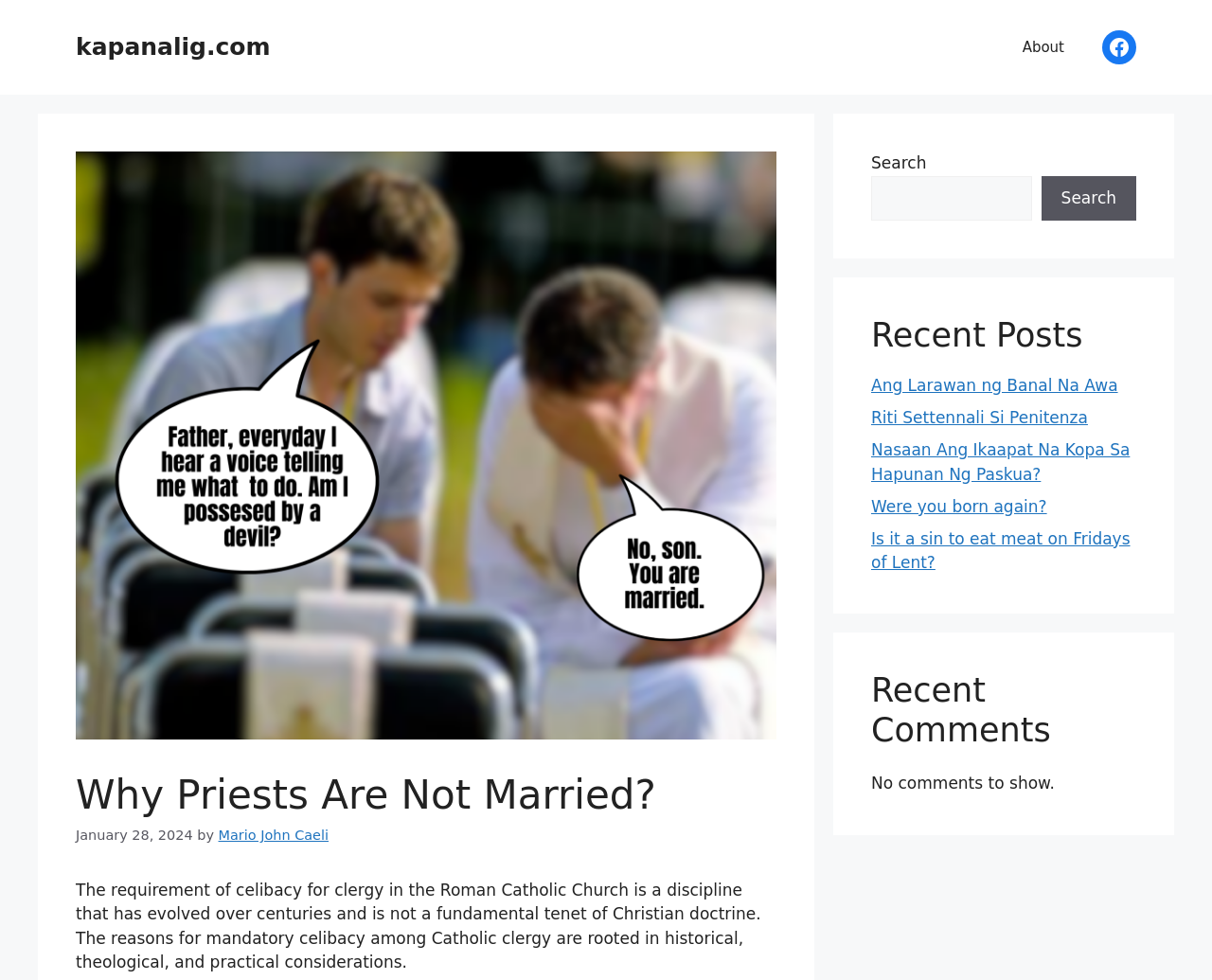Can you determine the bounding box coordinates of the area that needs to be clicked to fulfill the following instruction: "Check recent comments"?

[0.719, 0.684, 0.938, 0.765]